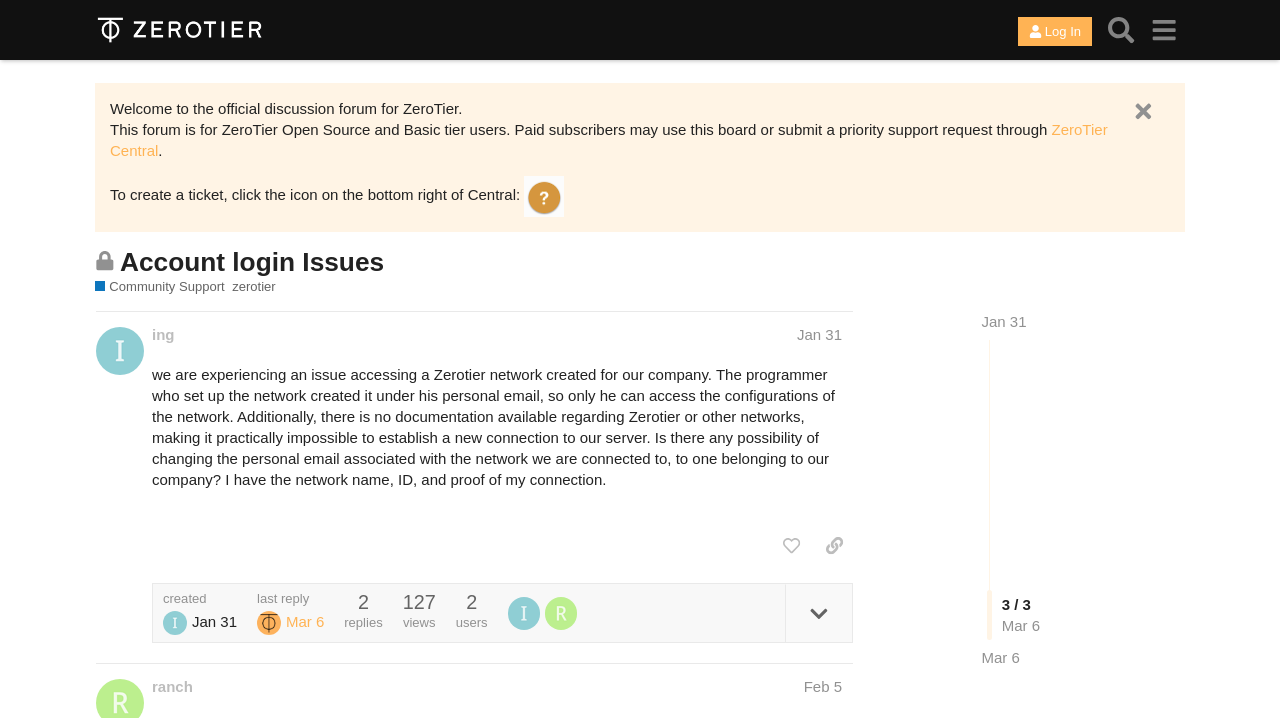Identify the bounding box coordinates of the element to click to follow this instruction: 'Click the Log In button'. Ensure the coordinates are four float values between 0 and 1, provided as [left, top, right, bottom].

None